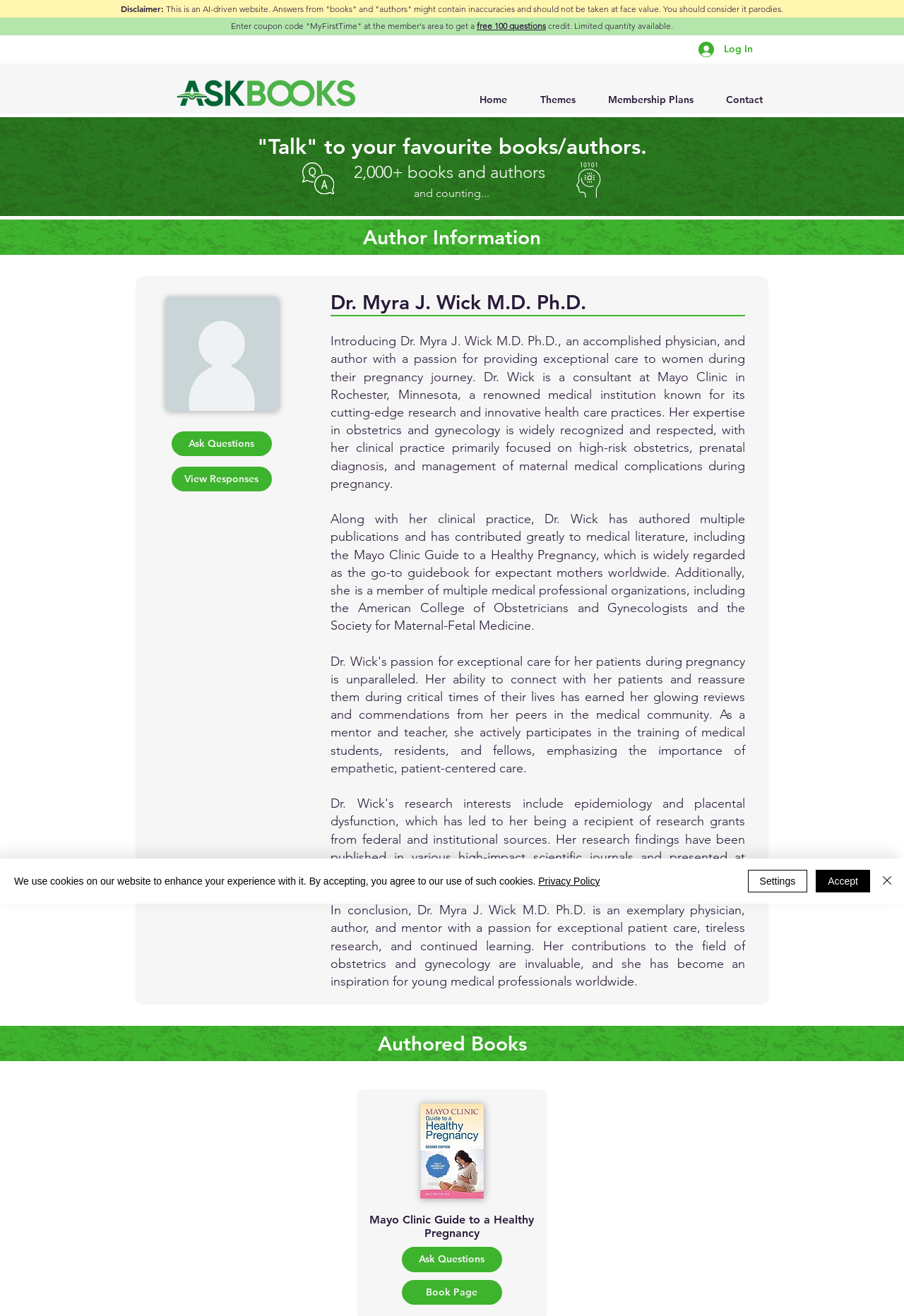What is the warning about the answers provided on this website?
Give a single word or phrase as your answer by examining the image.

May contain inaccuracies